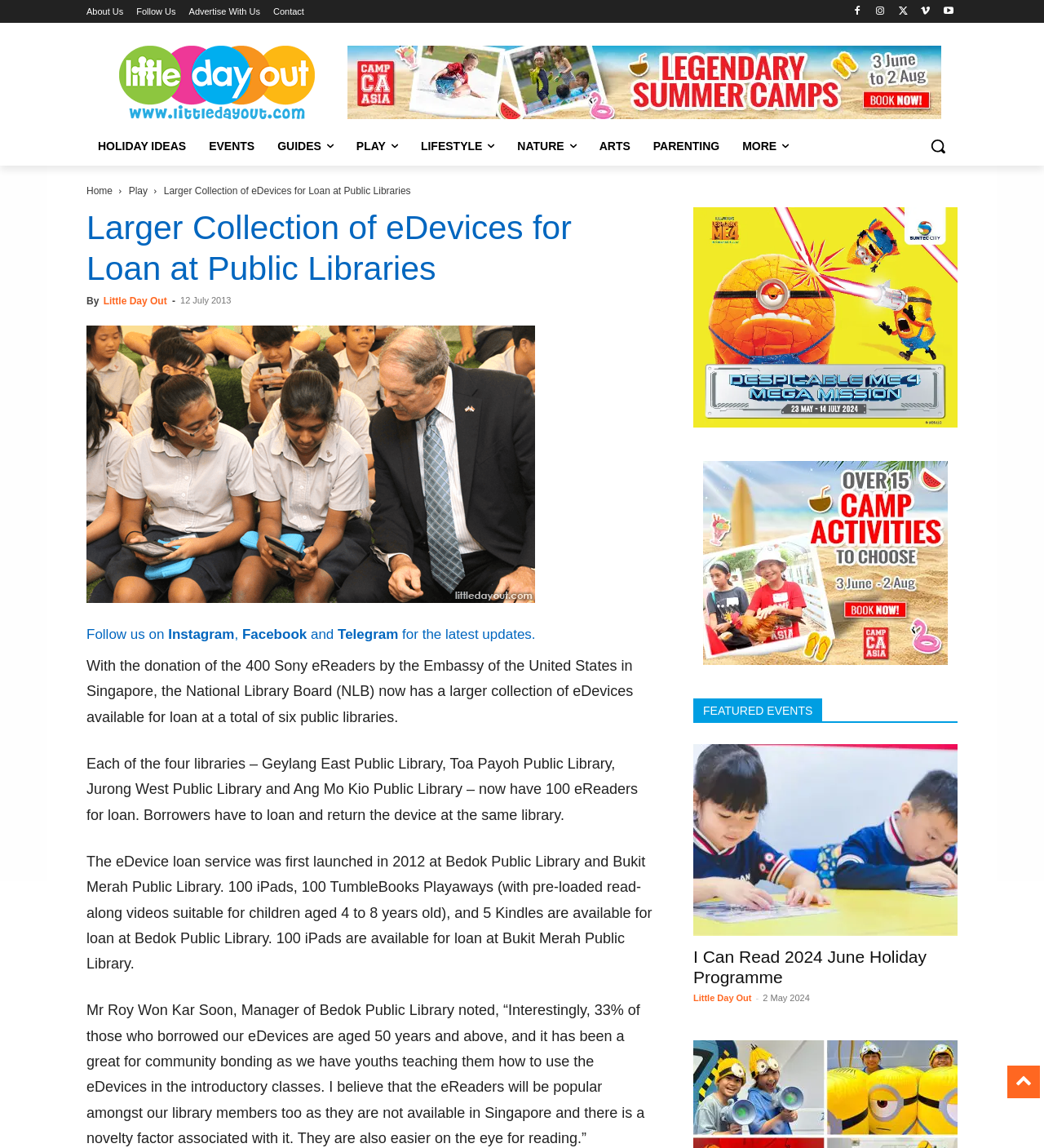Determine the bounding box coordinates for the region that must be clicked to execute the following instruction: "Click on the 'About Us' link".

[0.083, 0.0, 0.118, 0.02]